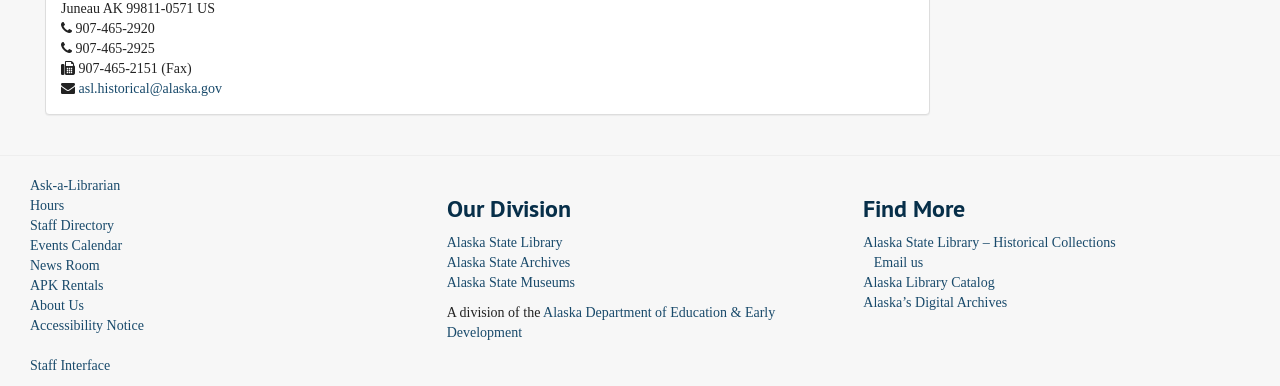Please identify the coordinates of the bounding box for the clickable region that will accomplish this instruction: "Visit Alaska State Library".

[0.349, 0.608, 0.439, 0.647]